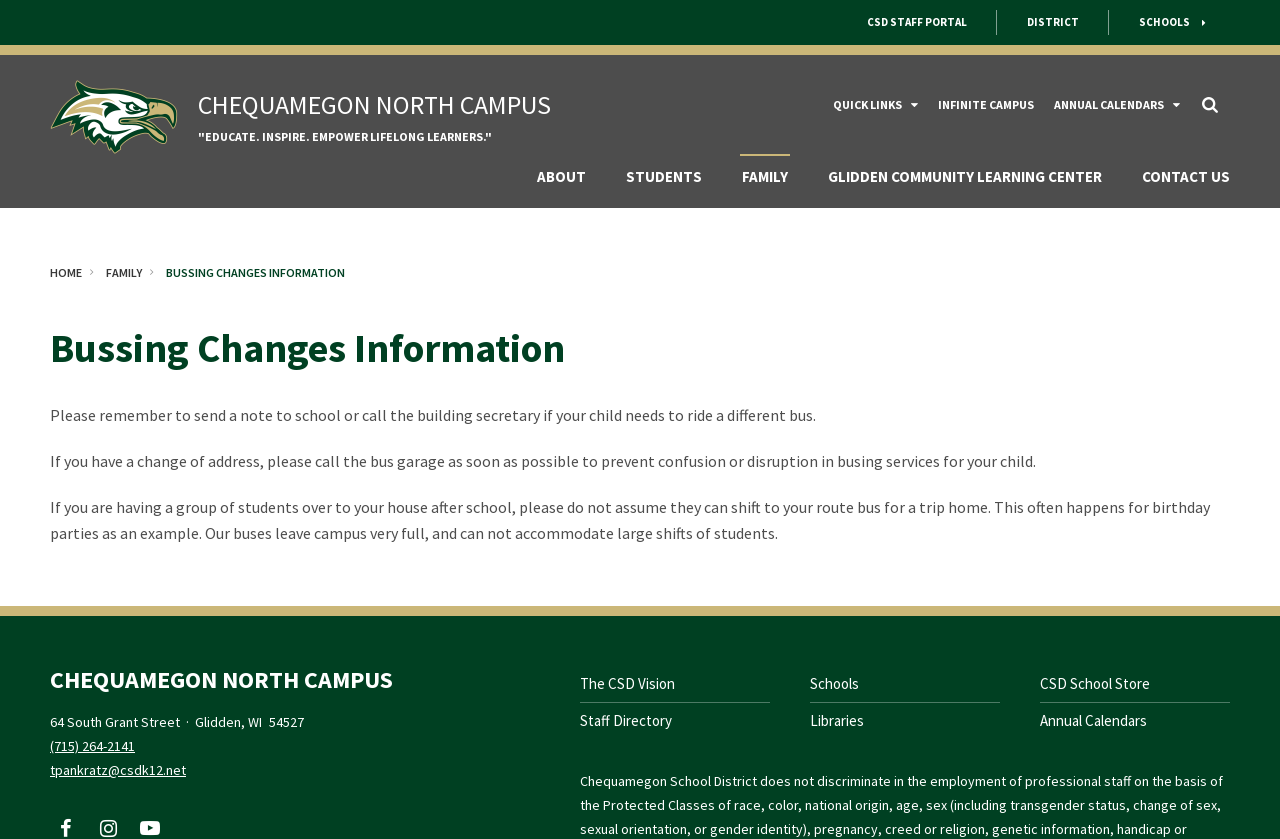Please identify the bounding box coordinates of the area that needs to be clicked to fulfill the following instruction: "Open the 'QUICK LINKS' menu."

[0.643, 0.105, 0.725, 0.145]